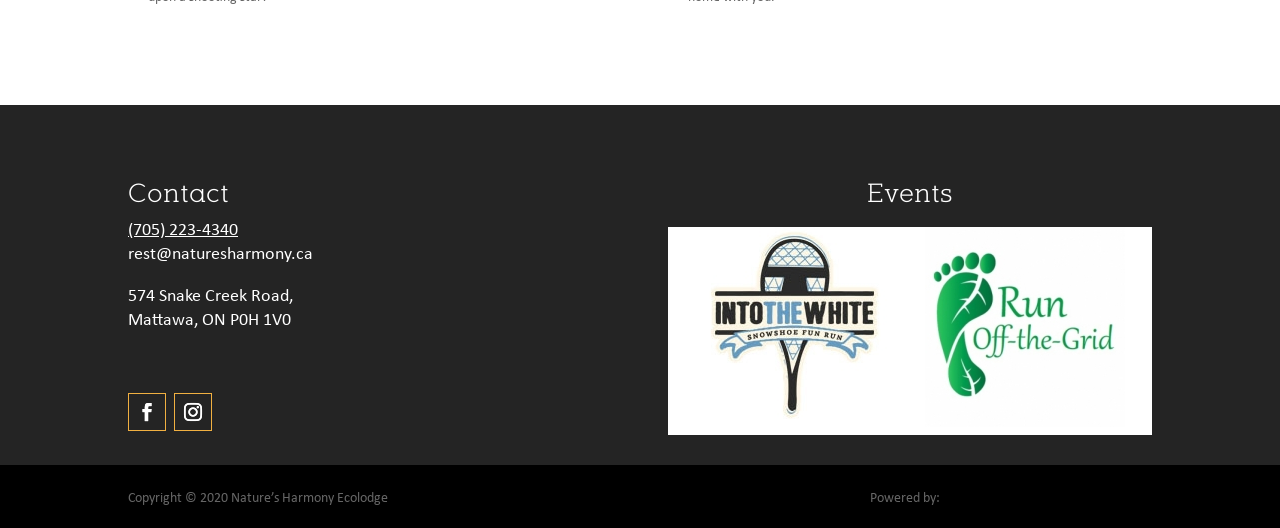What year is the copyright for? From the image, respond with a single word or brief phrase.

2020